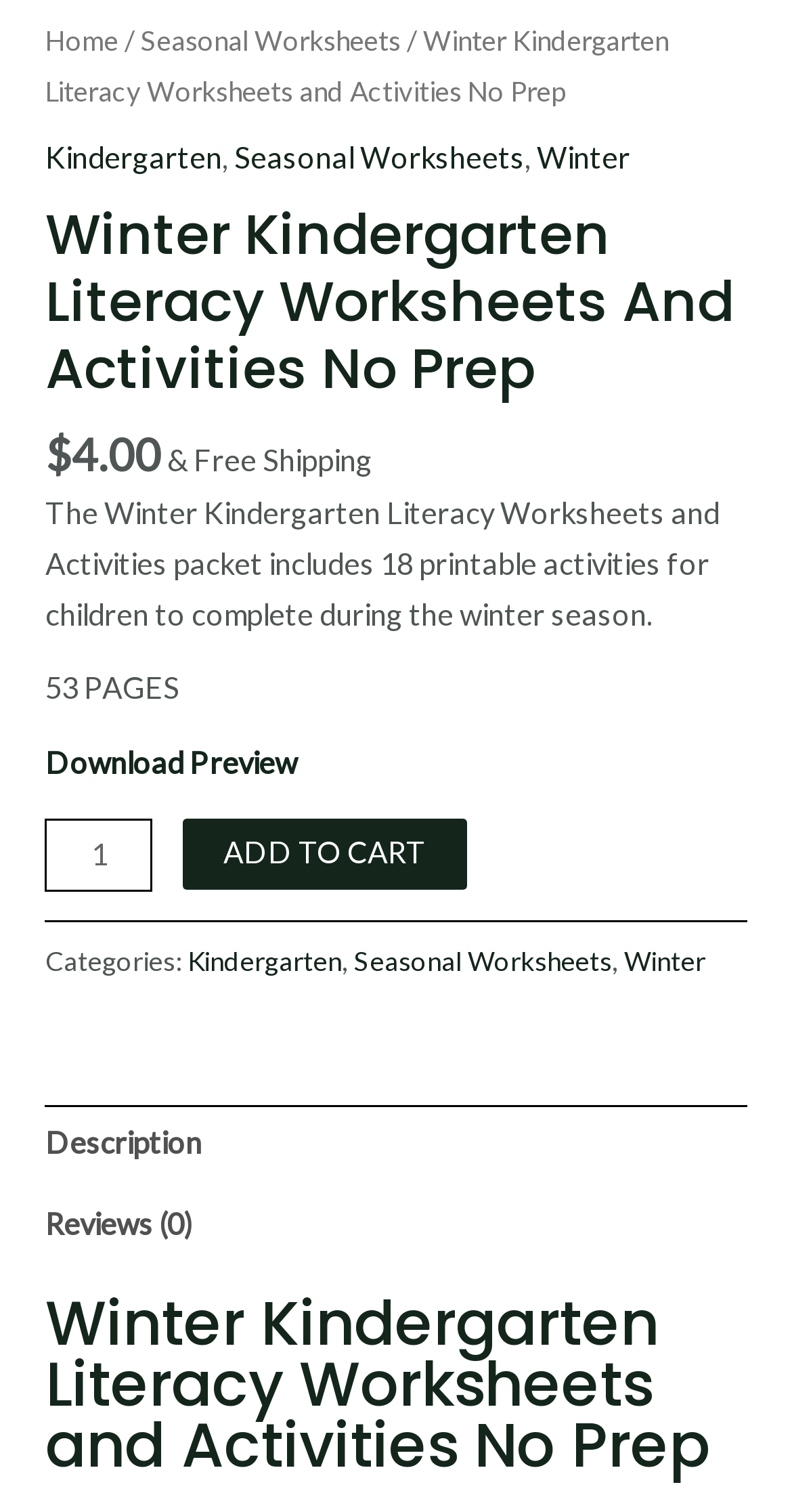Given the element description, predict the bounding box coordinates in the format (top-left x, top-left y, bottom-right x, bottom-right y). Make sure all values are between 0 and 1. Here is the element description: Add to cart

[0.231, 0.542, 0.59, 0.588]